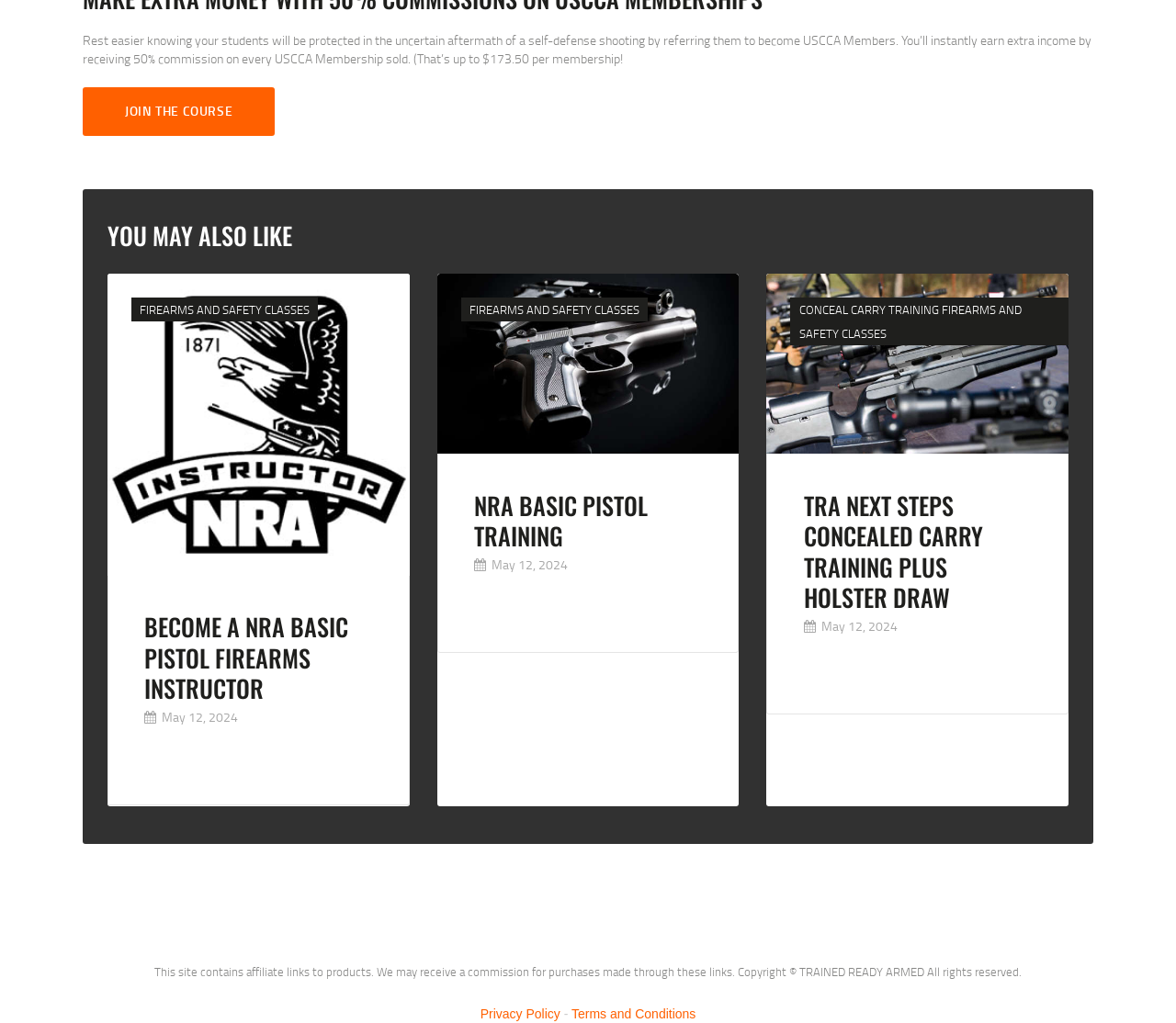Identify the bounding box coordinates for the element you need to click to achieve the following task: "Click on 'JOIN THE COURSE'". The coordinates must be four float values ranging from 0 to 1, formatted as [left, top, right, bottom].

[0.07, 0.085, 0.234, 0.133]